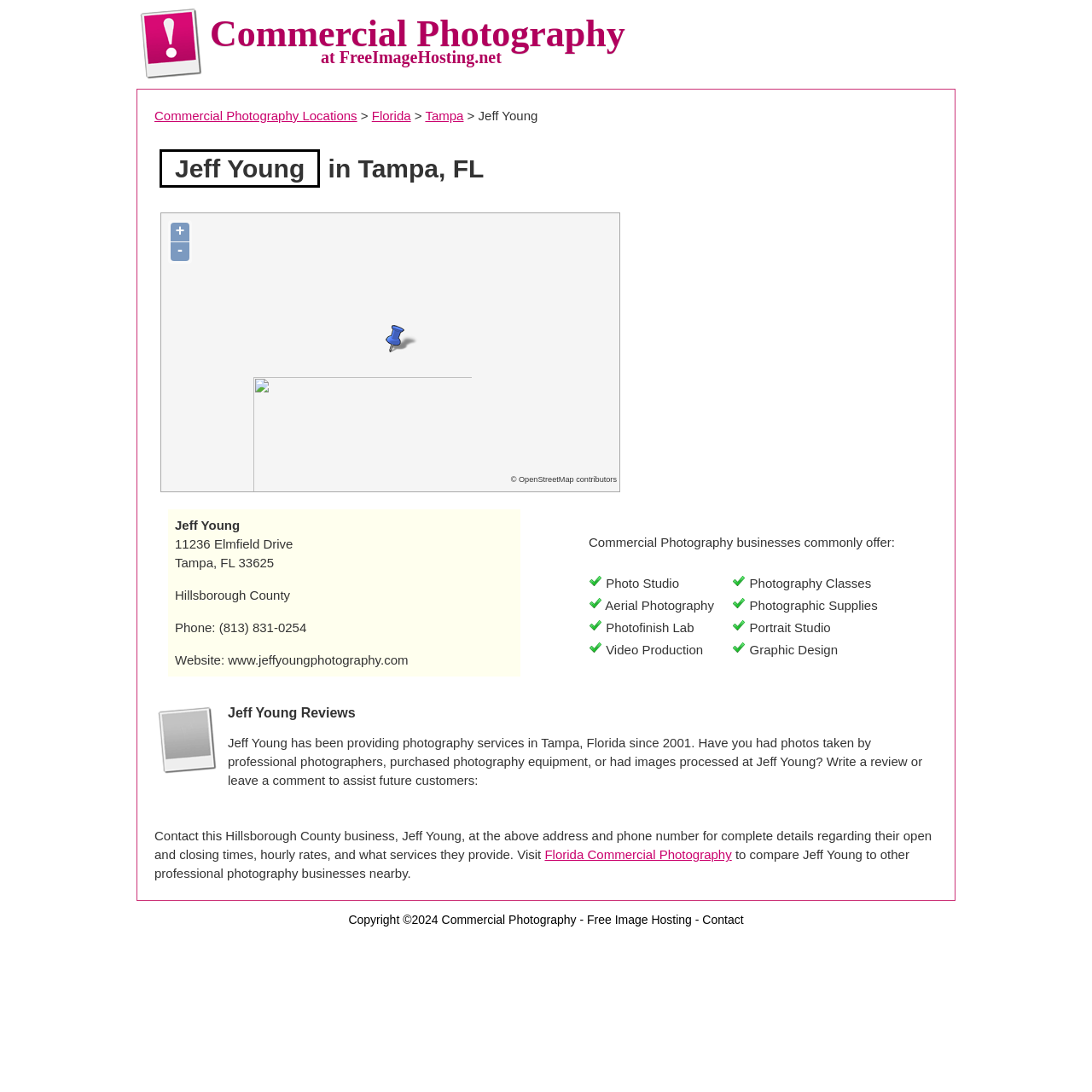Please find the bounding box coordinates of the element that must be clicked to perform the given instruction: "View Jeff Young's location on the map". The coordinates should be four float numbers from 0 to 1, i.e., [left, top, right, bottom].

[0.232, 0.345, 0.432, 0.545]